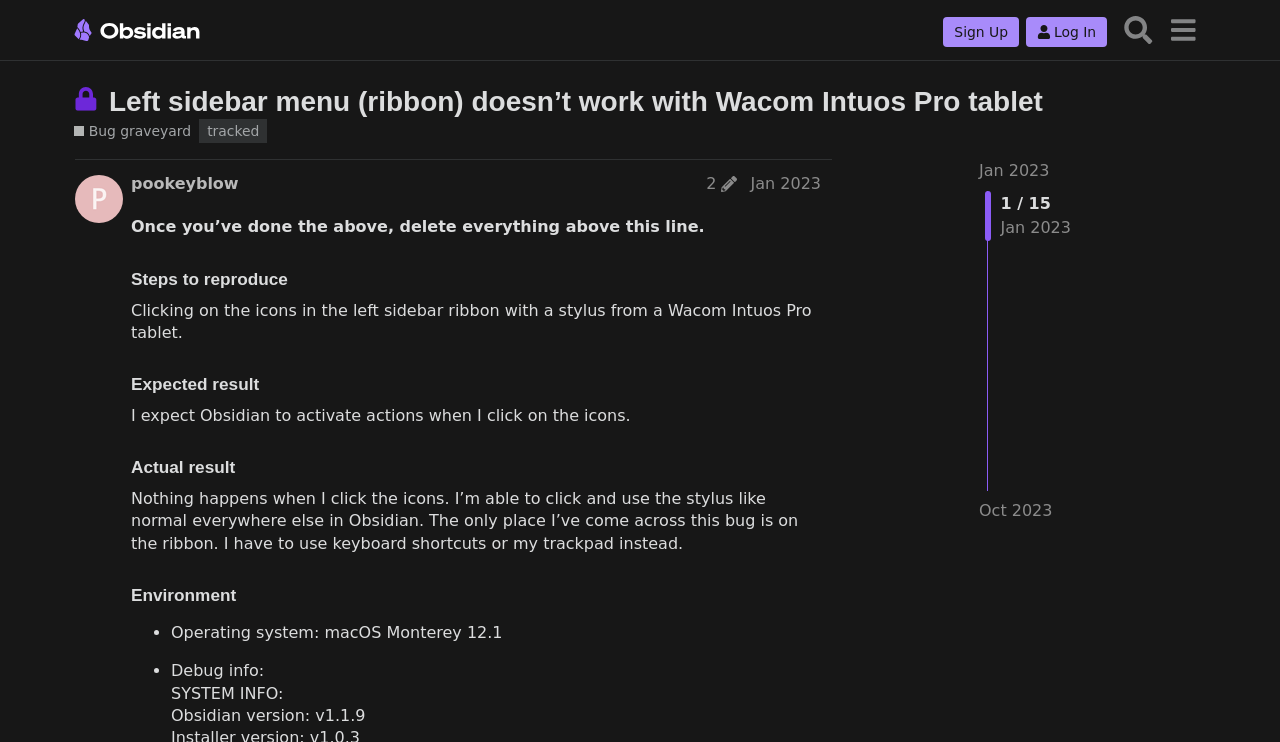Please identify the bounding box coordinates of the clickable area that will fulfill the following instruction: "Click on the 'post edit history' button". The coordinates should be in the format of four float numbers between 0 and 1, i.e., [left, top, right, bottom].

[0.547, 0.237, 0.58, 0.261]